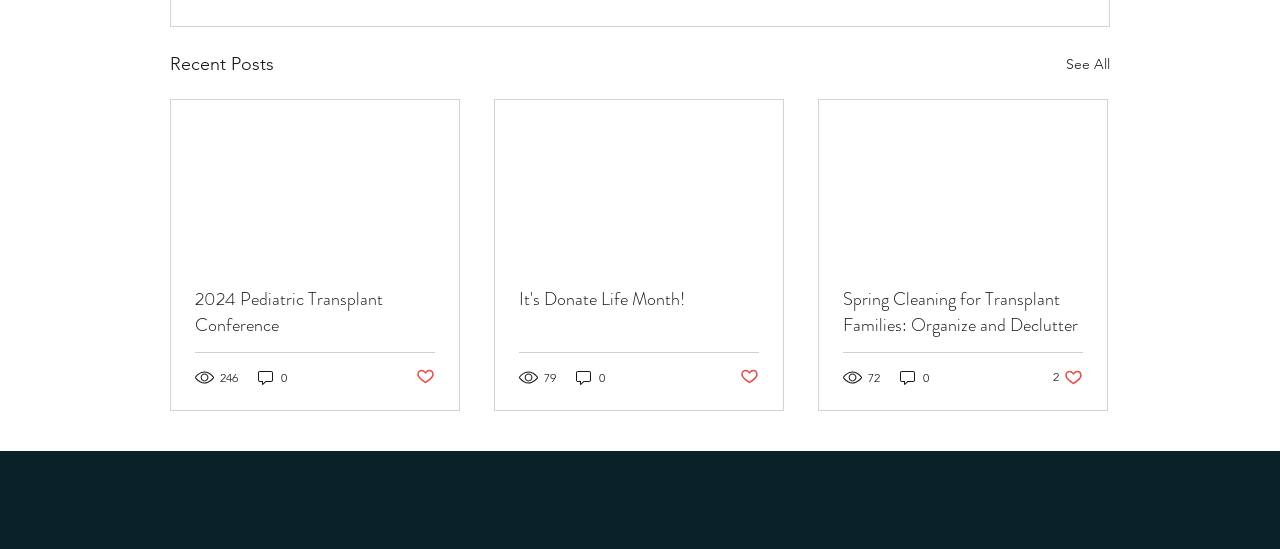How many views does the second article have?
Please give a detailed answer to the question using the information shown in the image.

The second article has a generic element with the text '79 views', which indicates the number of views for that article.